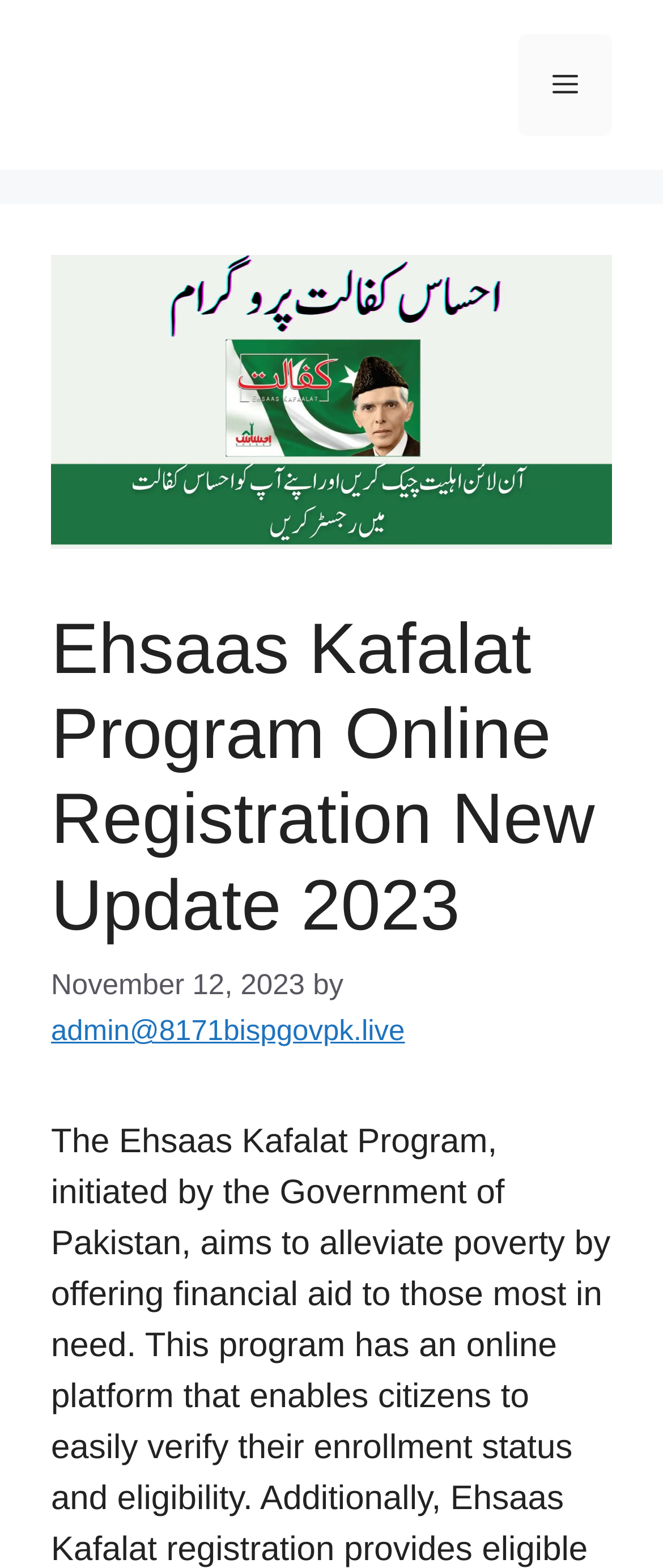What is the purpose of the button in the navigation section?
Kindly offer a comprehensive and detailed response to the question.

I found the purpose of the button by looking at the button element in the navigation section, which is located at [0.782, 0.022, 0.923, 0.087] and contains the text 'Menu'. This button is likely used to toggle the menu.